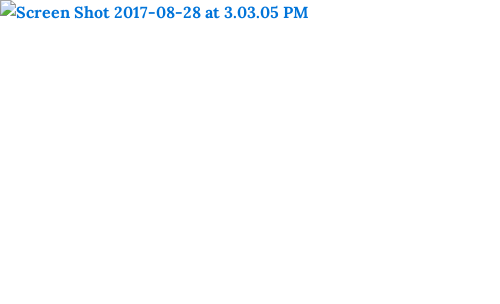Explain the image thoroughly, highlighting all key elements.

This image is a screenshot titled "Screen Shot 2017-08-28 at 3.03.05 PM." It is part of an article discussing the "Back to School Week" event organized by Johnny Goodtimes, a trivia and quiz host in Philadelphia. The event, which encourages participants to engage with a school-themed quiz, is aimed at promoting fun and community involvement as many students return to school. The accompanying text emphasizes a collaborative effort to collect school supplies for local students in need, fostering a spirit of giving while participating in the quiz event.